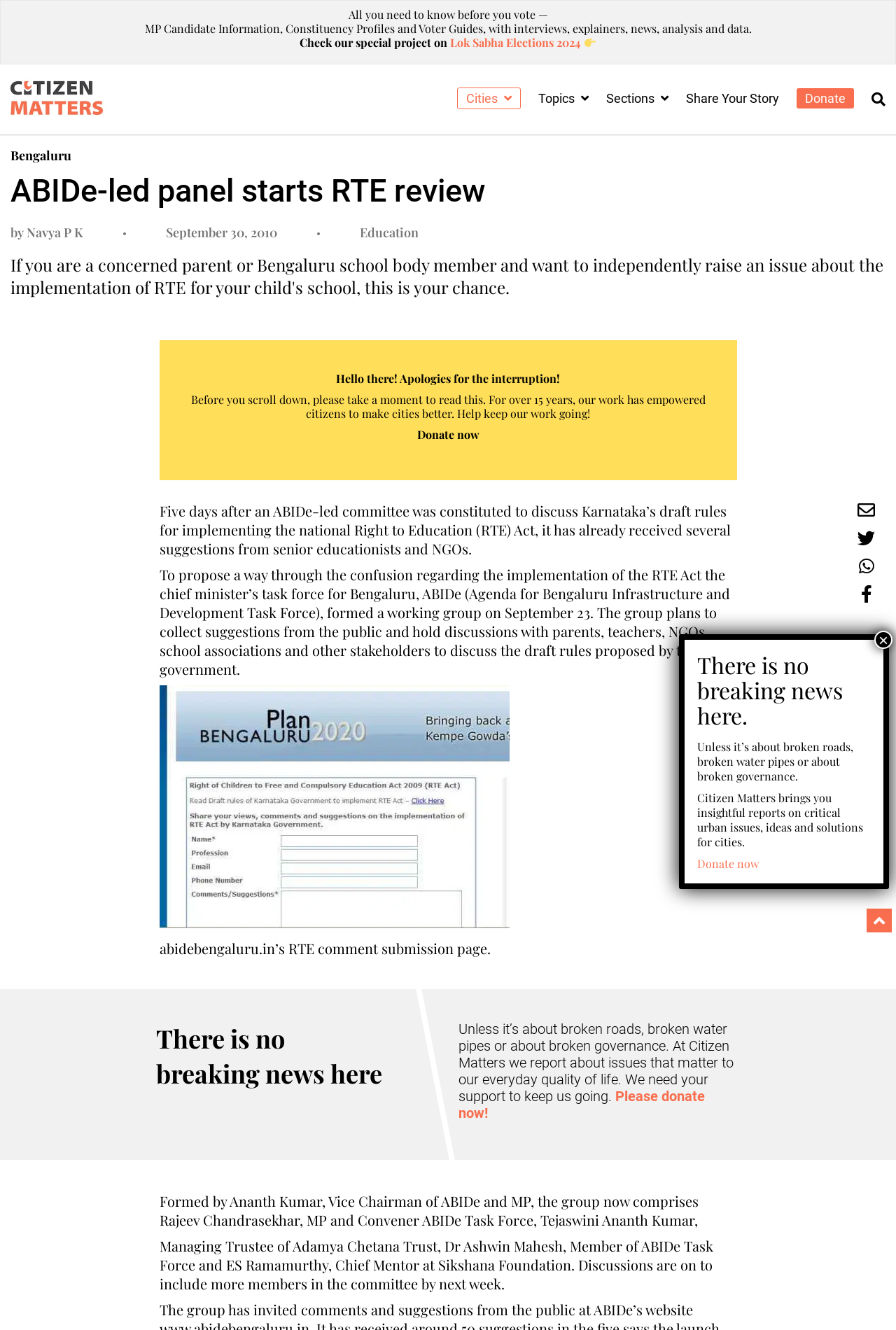What is the purpose of the working group formed by ABIDe?
Based on the screenshot, provide your answer in one word or phrase.

To collect suggestions and hold discussions